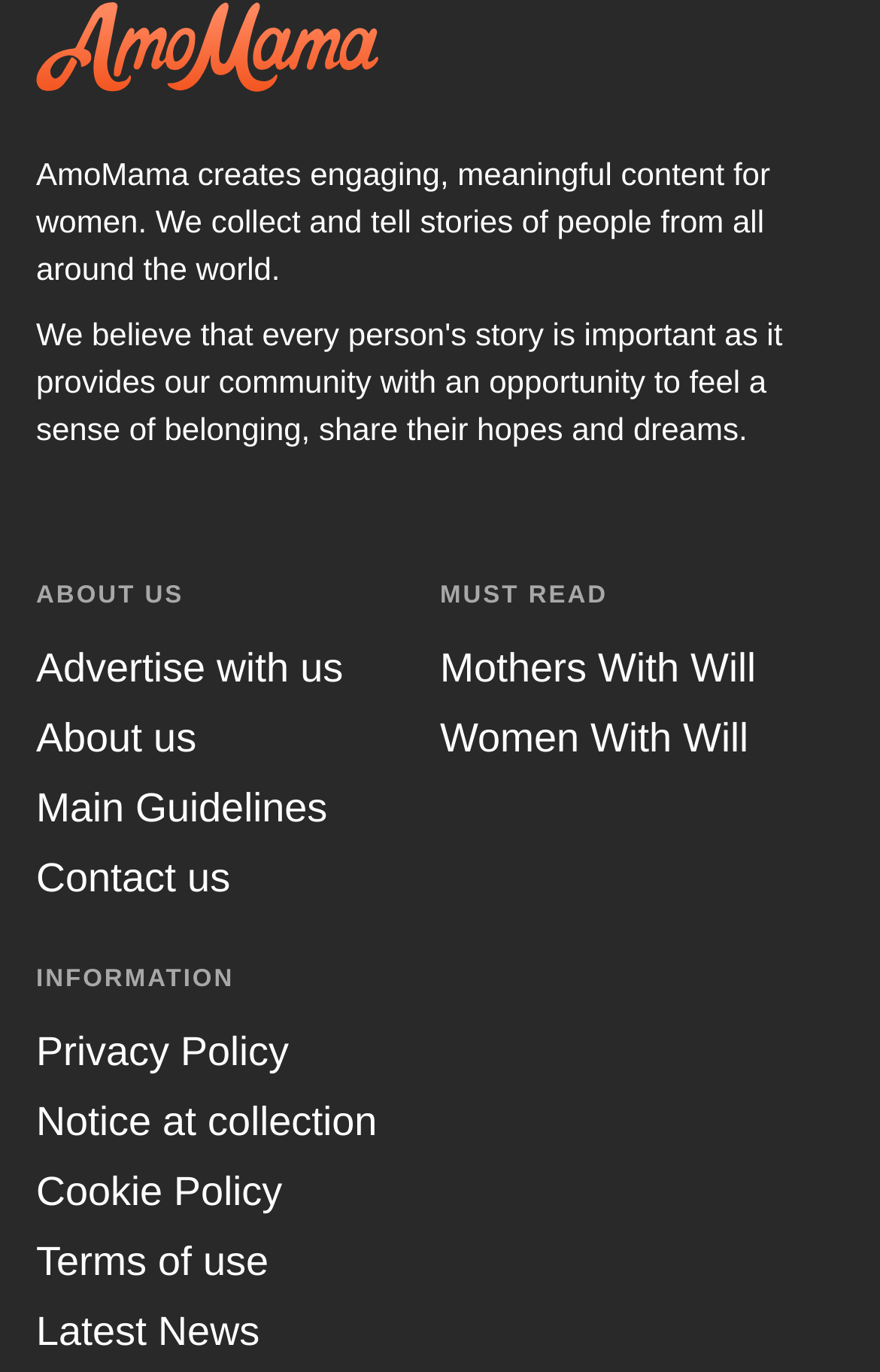What is the last link in the INFORMATION section?
Provide a one-word or short-phrase answer based on the image.

Terms of use